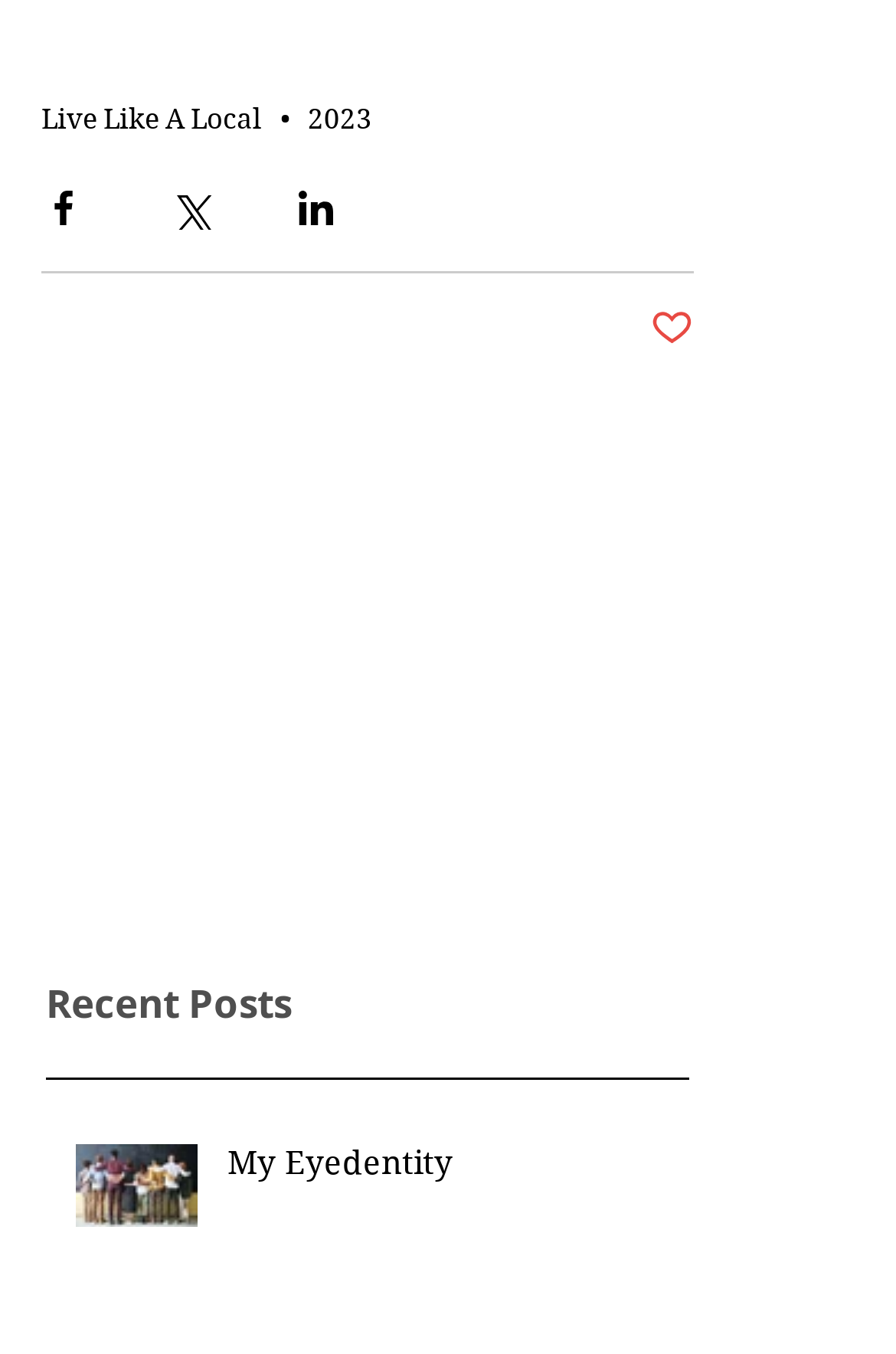Please identify the bounding box coordinates of the clickable region that I should interact with to perform the following instruction: "Click on the '2023' link". The coordinates should be expressed as four float numbers between 0 and 1, i.e., [left, top, right, bottom].

[0.046, 0.01, 0.128, 0.041]